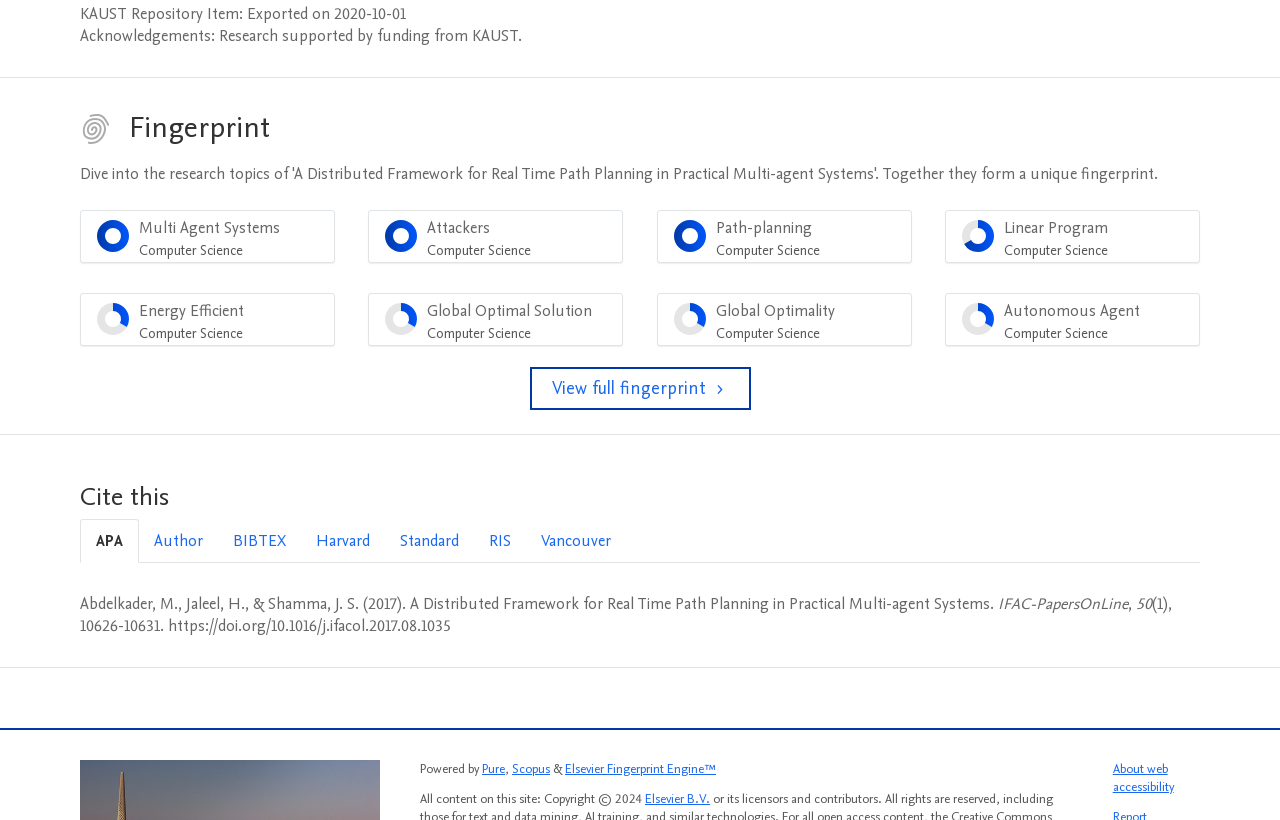What is the research supported by?
Please provide a single word or phrase answer based on the image.

KAUST